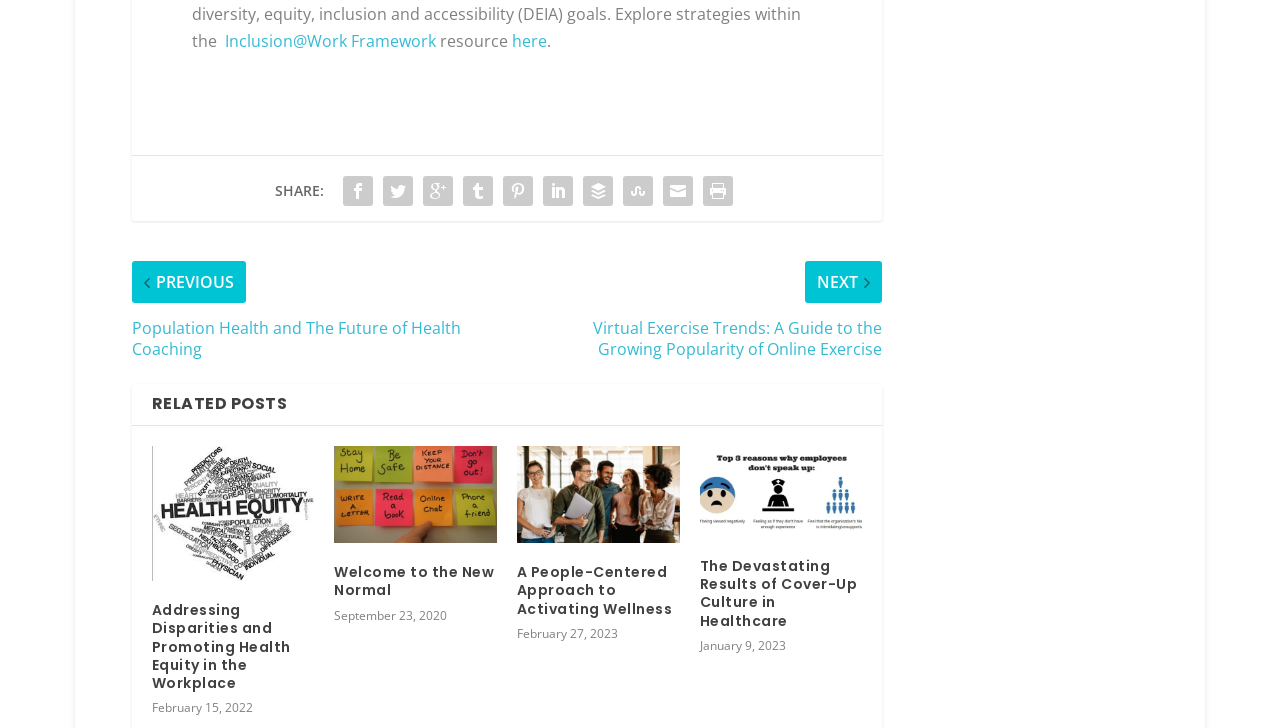What is the title of the last related post?
Could you answer the question in a detailed manner, providing as much information as possible?

I found the title of the last related post by looking at the section with the heading 'RELATED POSTS' and found the last link with the title 'The Devastating Results of Cover-Up Culture in Healthcare'.